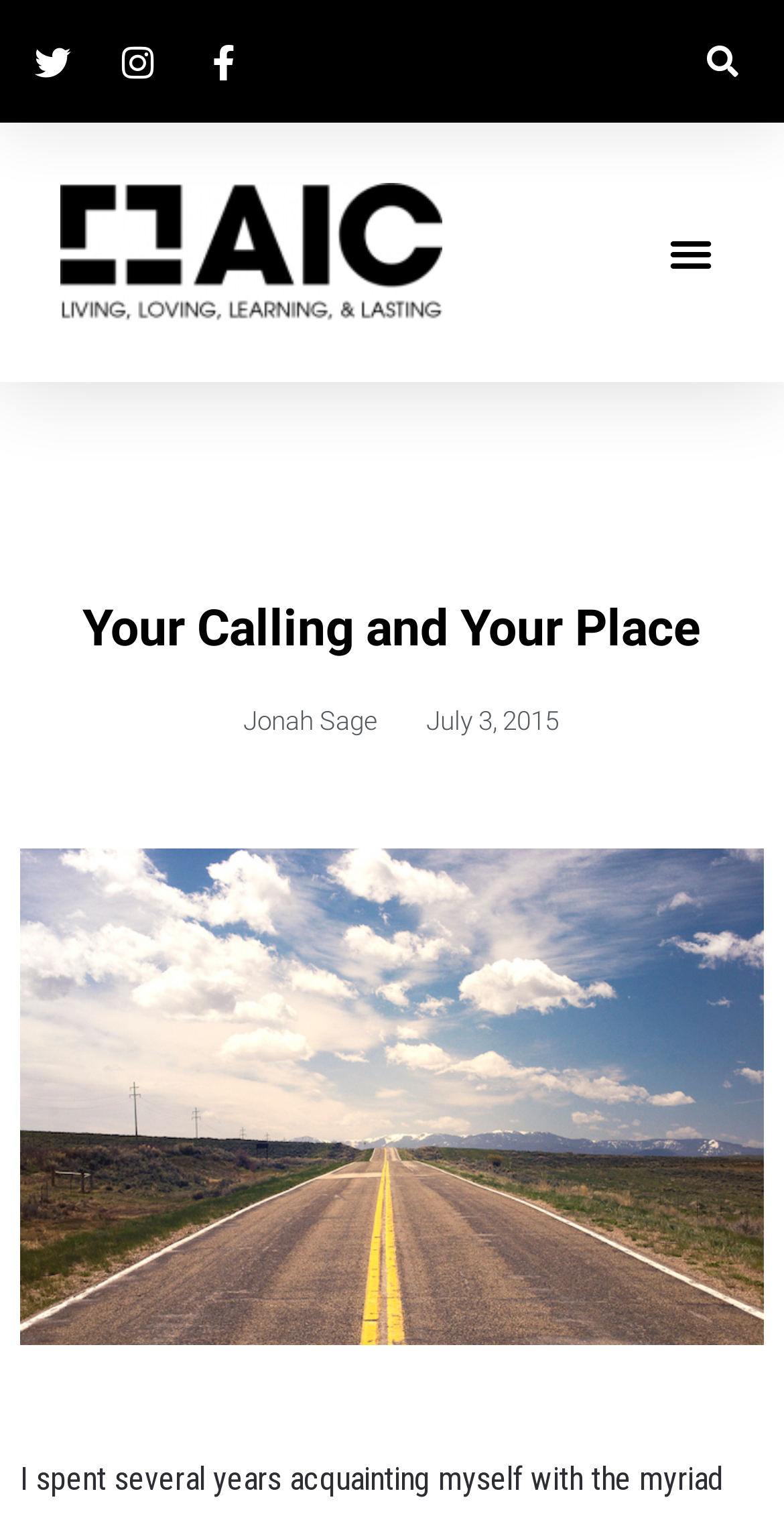Using the provided element description "alt="new_aic_logo" title="new_aic_logo"", determine the bounding box coordinates of the UI element.

[0.077, 0.12, 0.564, 0.212]